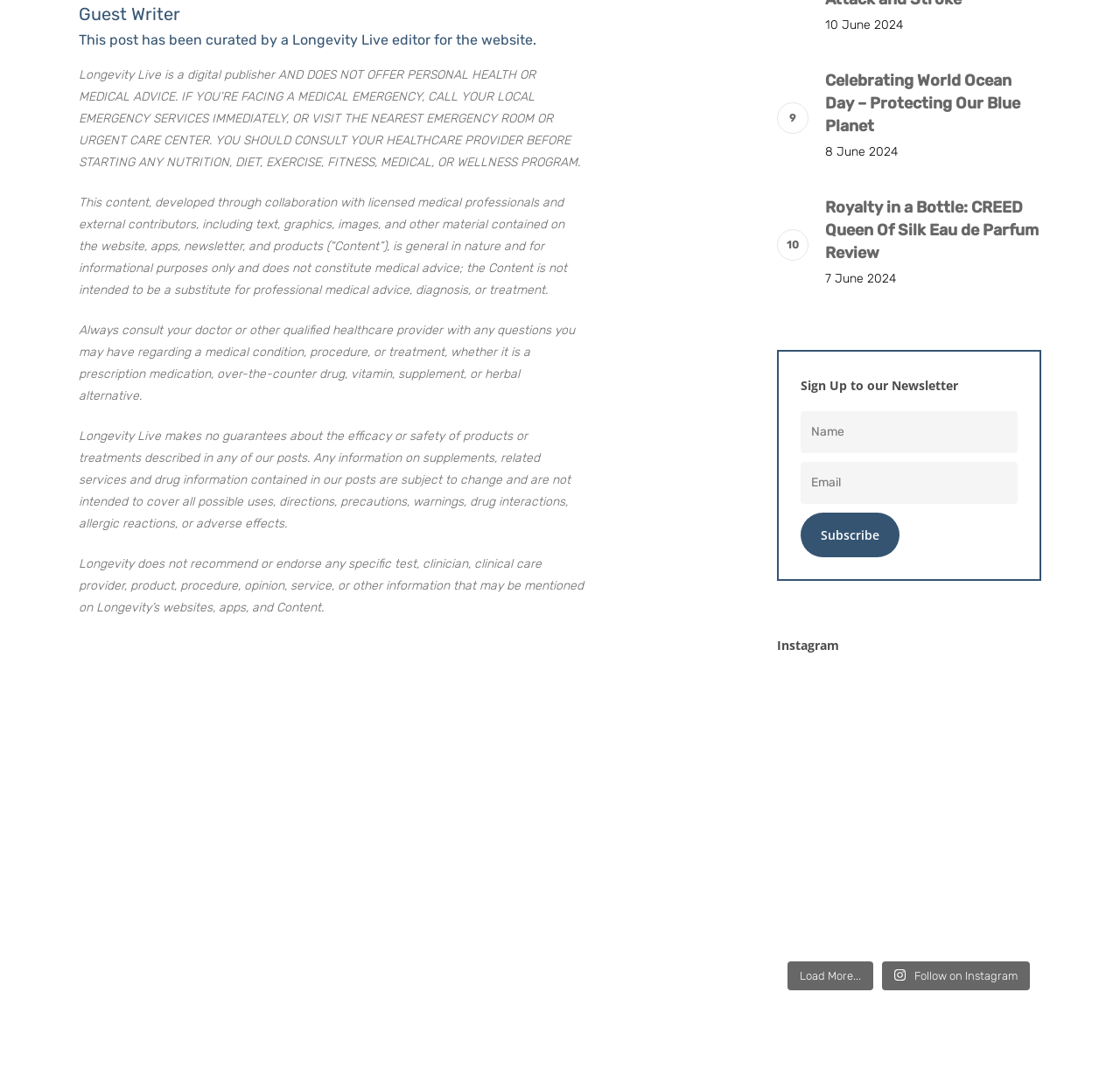Provide a single word or phrase answer to the question: 
What is the title of the first article?

Celebrating World Ocean Day